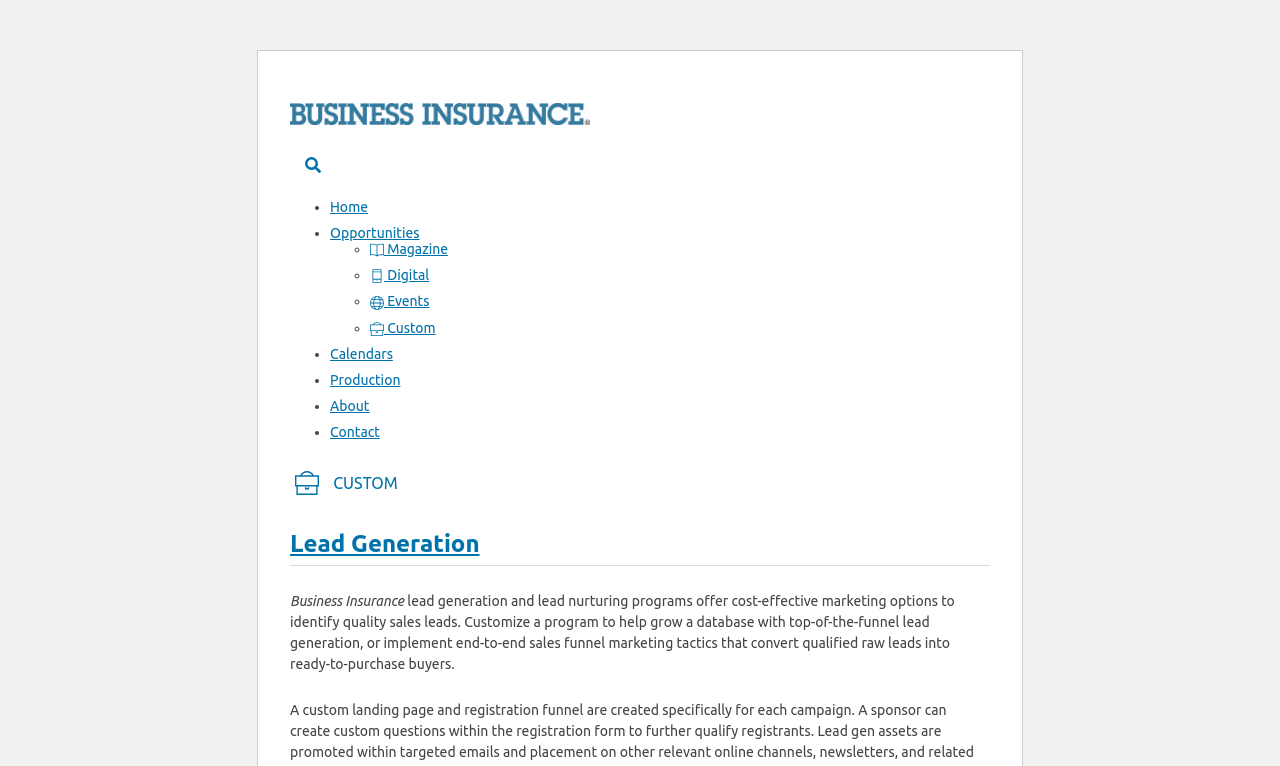Specify the bounding box coordinates of the area to click in order to follow the given instruction: "search for something."

None